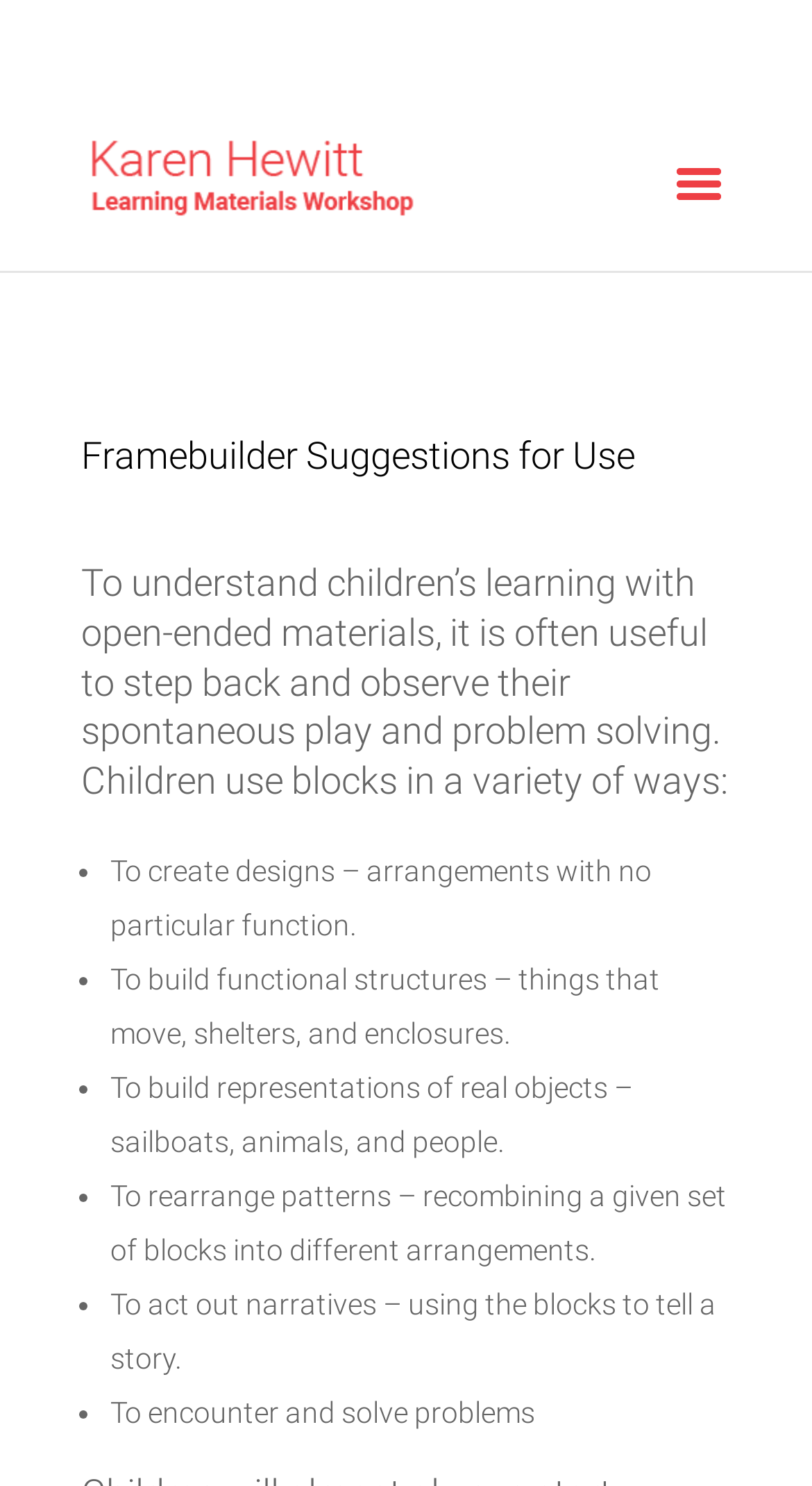Please look at the image and answer the question with a detailed explanation: What is the first way children use blocks?

The first bullet point in the list of ways children use blocks is 'To create designs – arrangements with no particular function'.